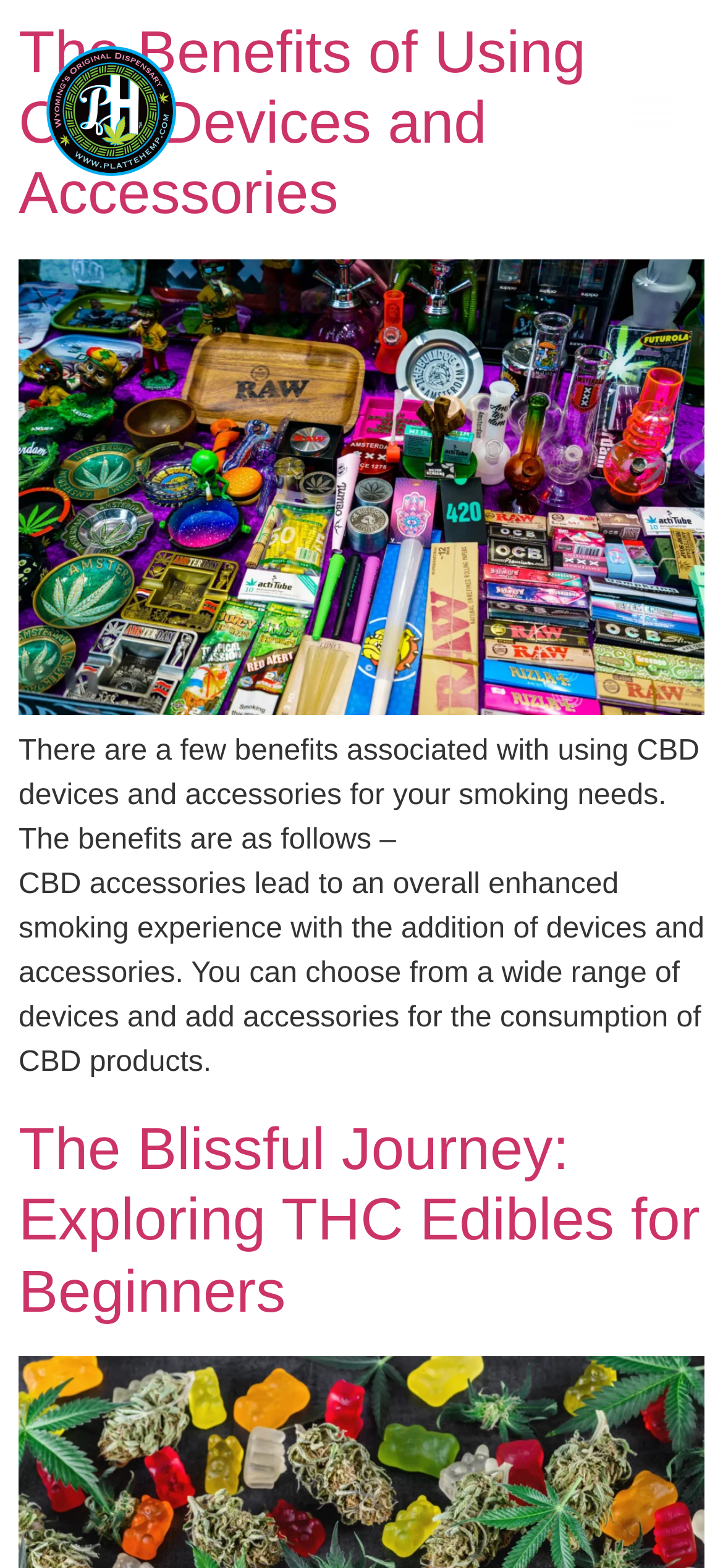Reply to the question below using a single word or brief phrase:
How many articles are on the webpage?

2